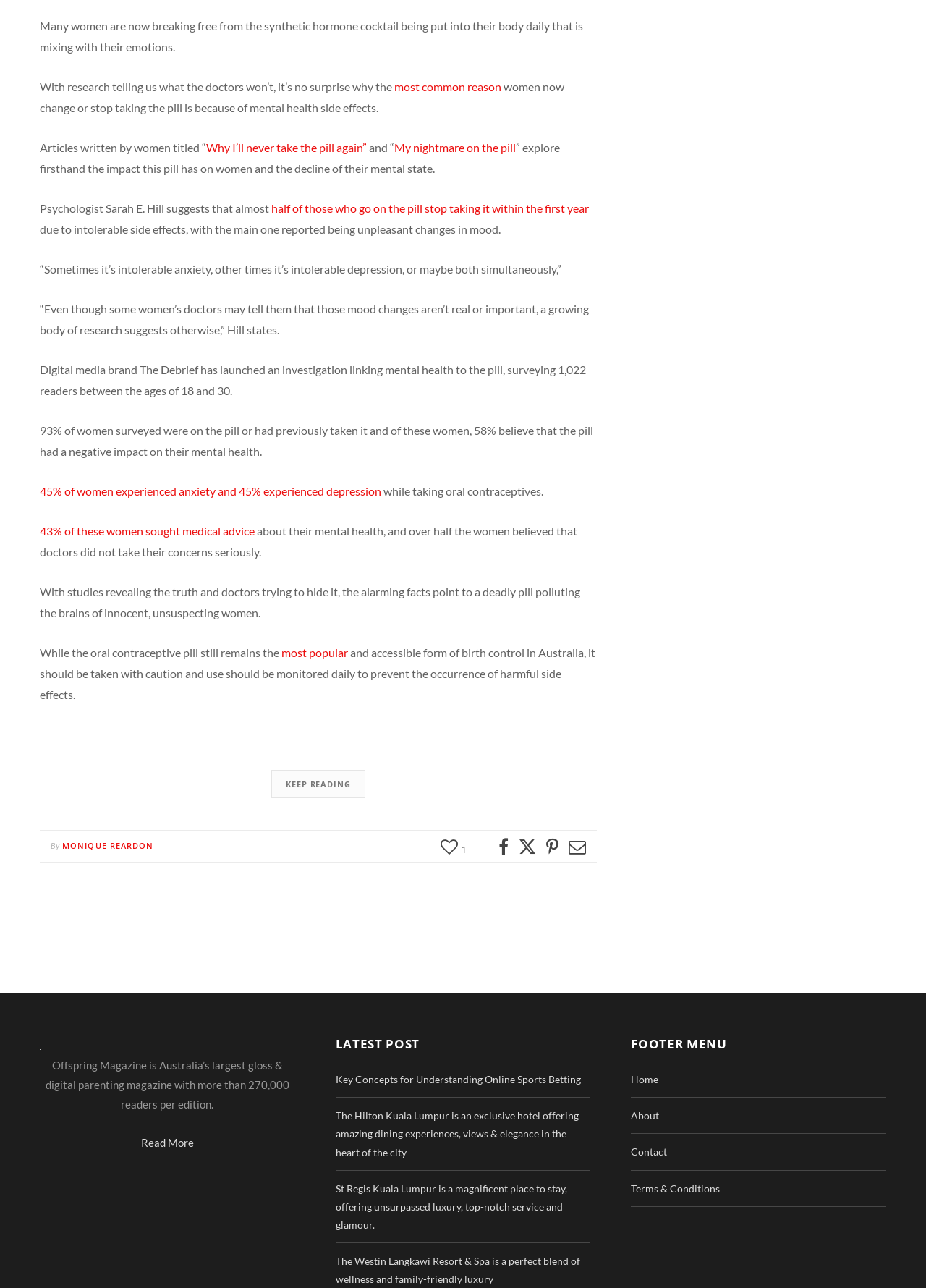Pinpoint the bounding box coordinates of the element you need to click to execute the following instruction: "Visit the article about Key Concepts for Understanding Online Sports Betting". The bounding box should be represented by four float numbers between 0 and 1, in the format [left, top, right, bottom].

[0.362, 0.833, 0.627, 0.843]